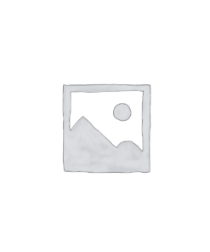Explain in detail what you see in the image.

This image serves as a placeholder showcasing an unnamed plant, likely related to the 'Sambucus nigra ‘Serenade’'. The accompanying textual information highlights the plant's appealing characteristics, such as its arching branches that can become heavy with rosy red fruits, and its vibrant scarlet foliage in autumn. This unique aesthetic makes it an attractive choice for any garden setting. 

In addition, the plant thrives in well-drained soil and prefers a sunny aspect, making it suitable for various landscapes. The visual representation, while currently a placeholder, is intended to capture the essence of this deciduous shrub, which is part of a collection presented in the context of additional related products available for purchase.